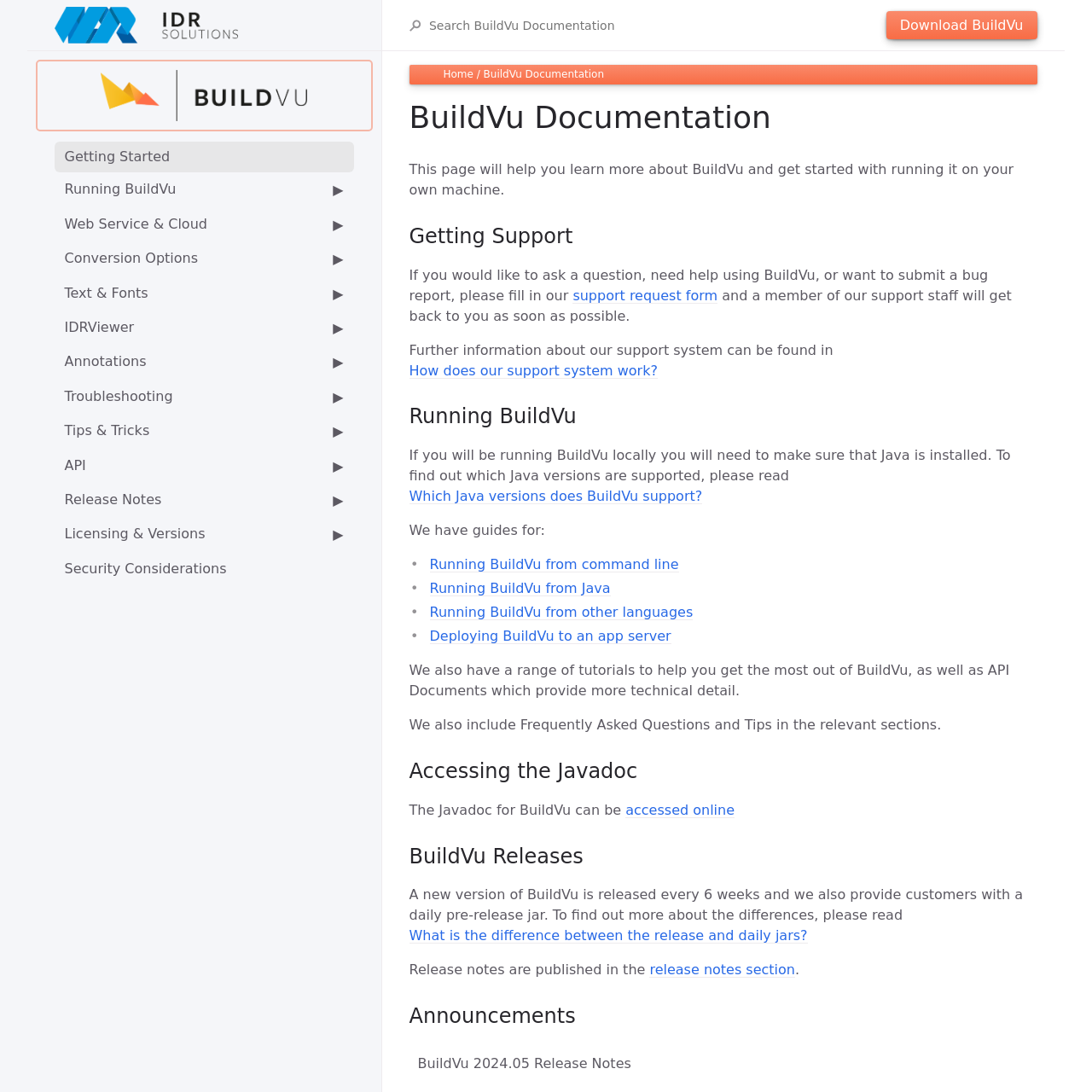Provide the bounding box coordinates of the HTML element this sentence describes: "Running BuildVu from other languages". The bounding box coordinates consist of four float numbers between 0 and 1, i.e., [left, top, right, bottom].

[0.393, 0.553, 0.635, 0.568]